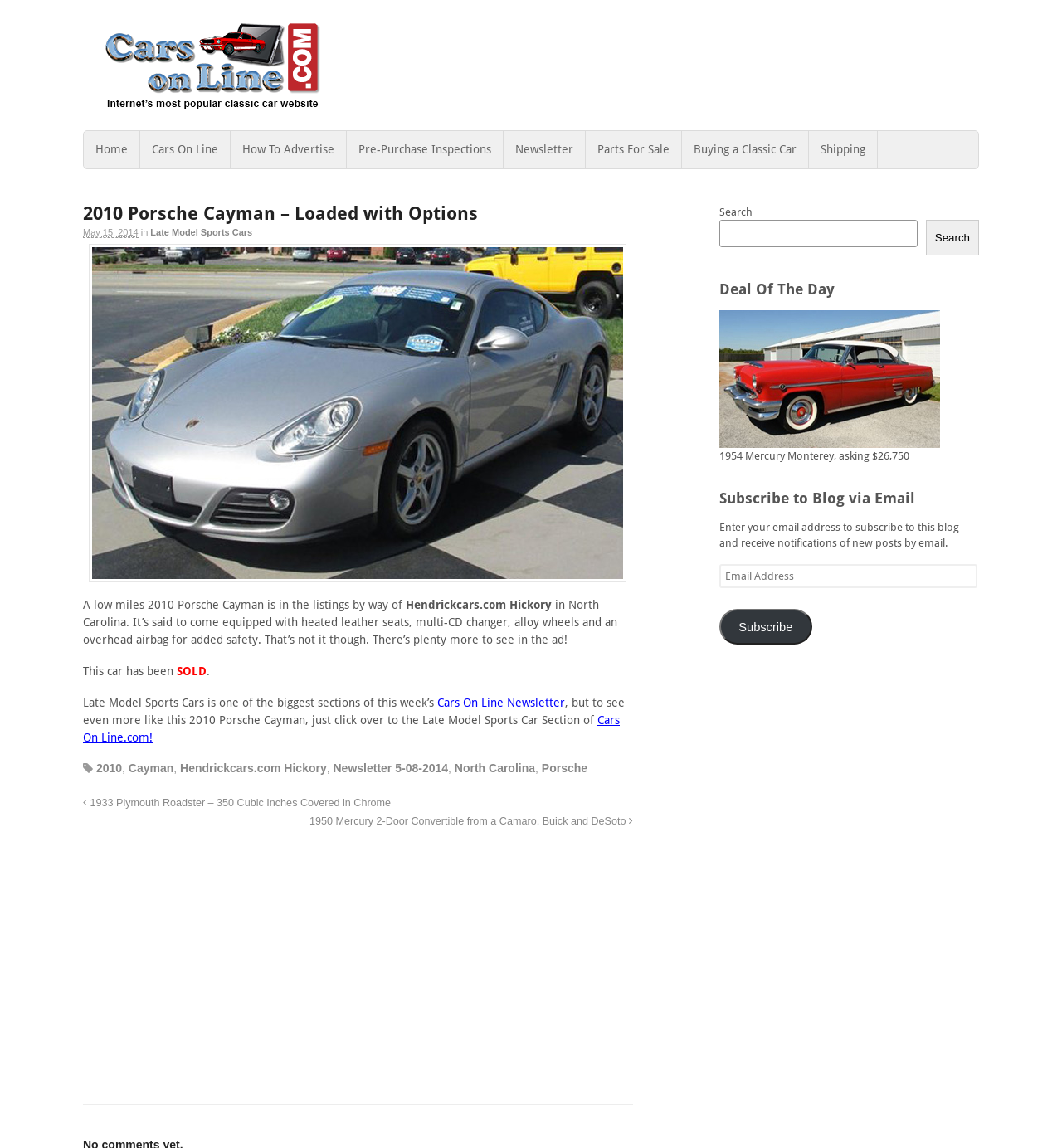Using the webpage screenshot, locate the HTML element that fits the following description and provide its bounding box: "Newsletter 5-08-2014".

[0.314, 0.664, 0.422, 0.675]